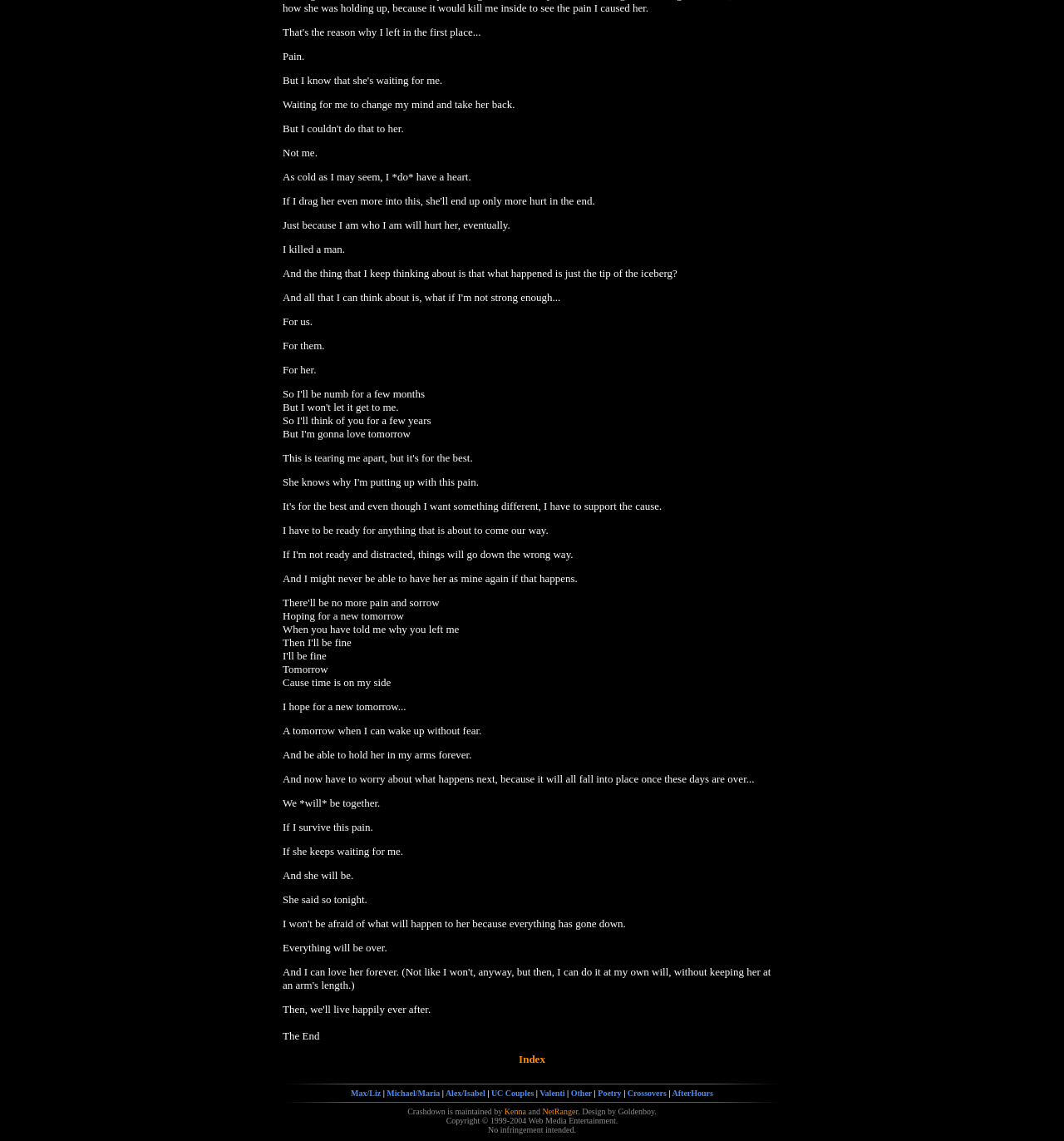Who maintains the website Crashdown?
Using the details from the image, give an elaborate explanation to answer the question.

According to the text at the bottom of the page, Crashdown is maintained by Kenna and NetRanger. This information is provided in the credits section of the website, which acknowledges the individuals responsible for its maintenance.